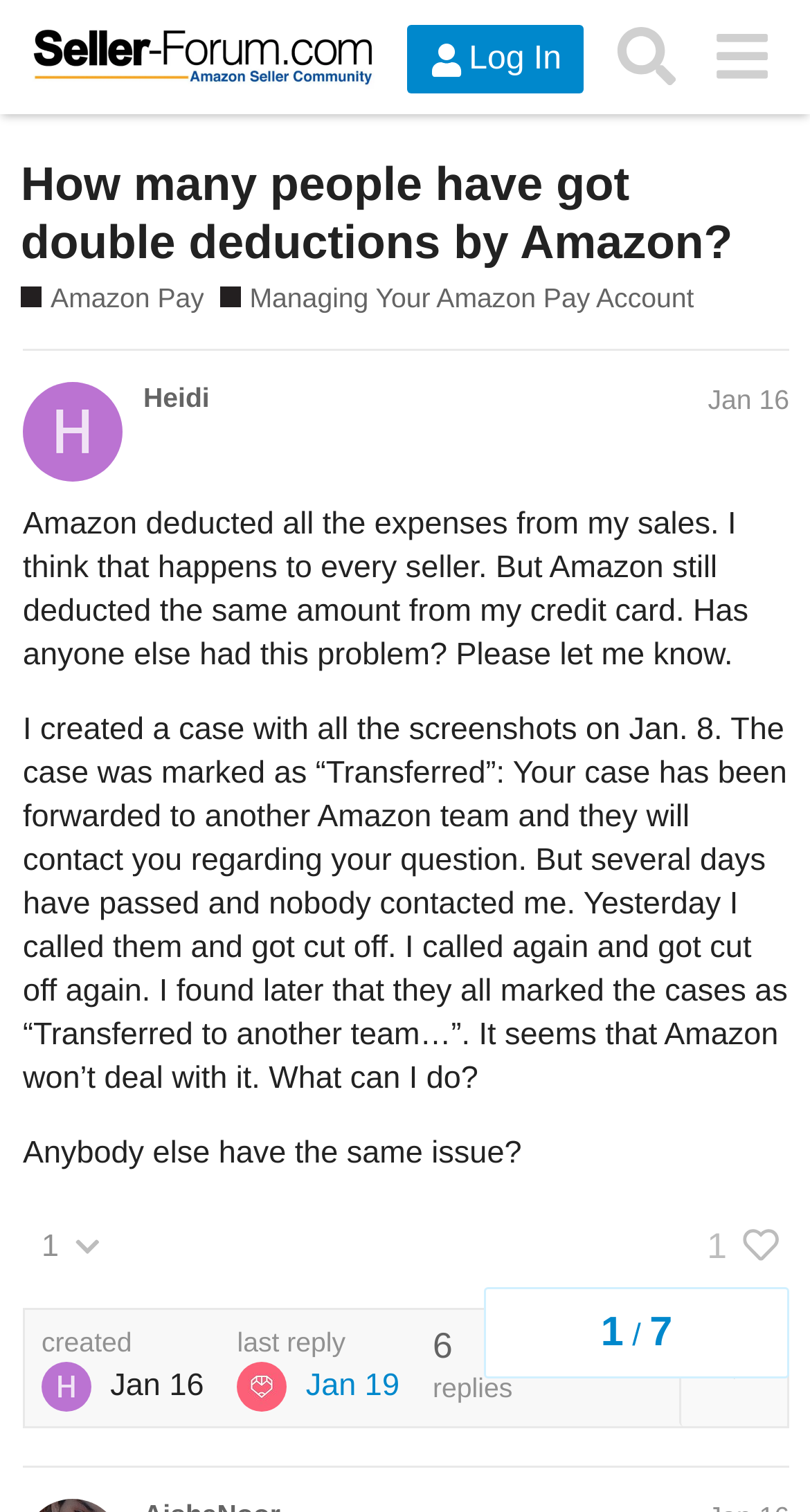Please determine the bounding box coordinates of the element to click on in order to accomplish the following task: "View the replies to the post". Ensure the coordinates are four float numbers ranging from 0 to 1, i.e., [left, top, right, bottom].

[0.028, 0.802, 0.149, 0.847]